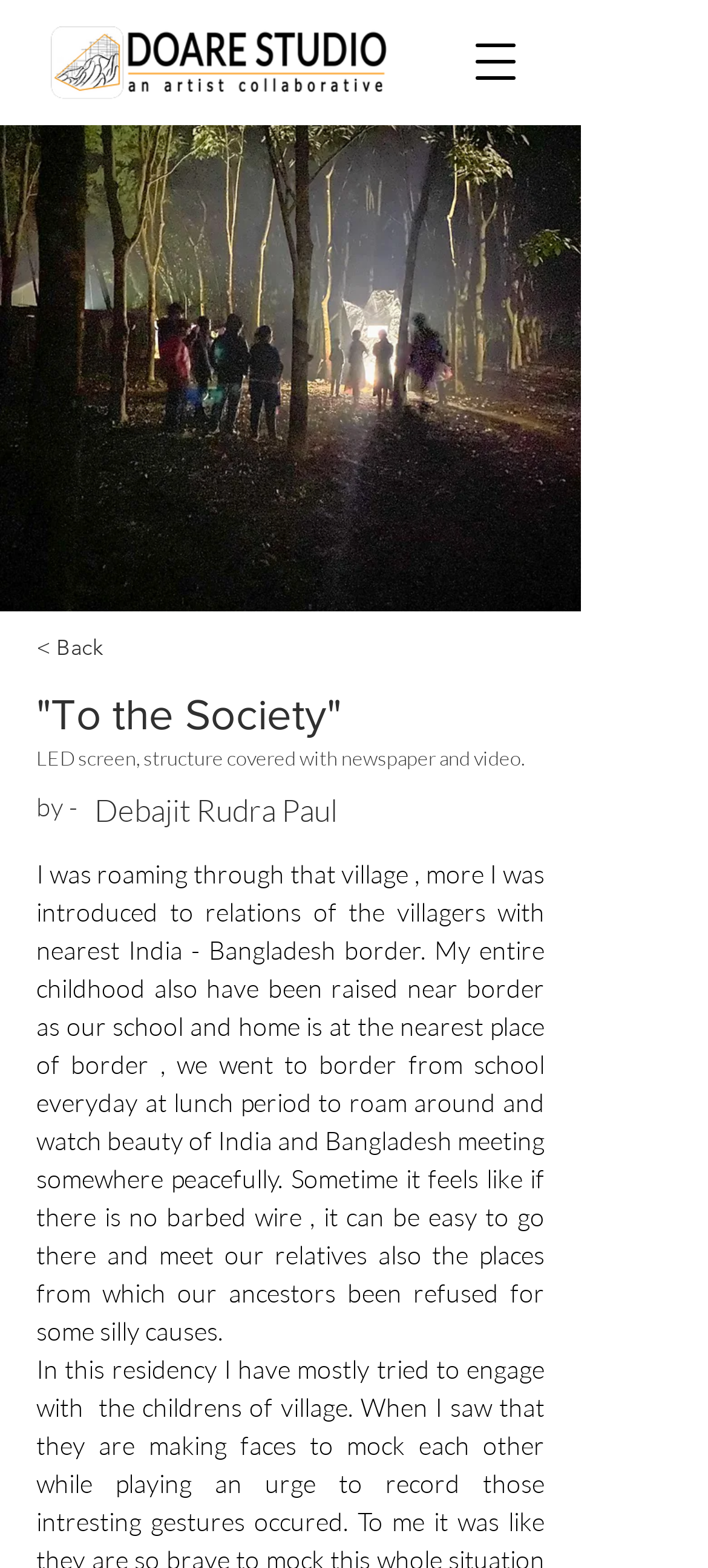Who is the author of the text?
Offer a detailed and exhaustive answer to the question.

I found the author's name by looking at the static text elements that describe the artwork. One of the elements says 'by - ' followed by the author's name, 'Debajit Rudra Paul'.